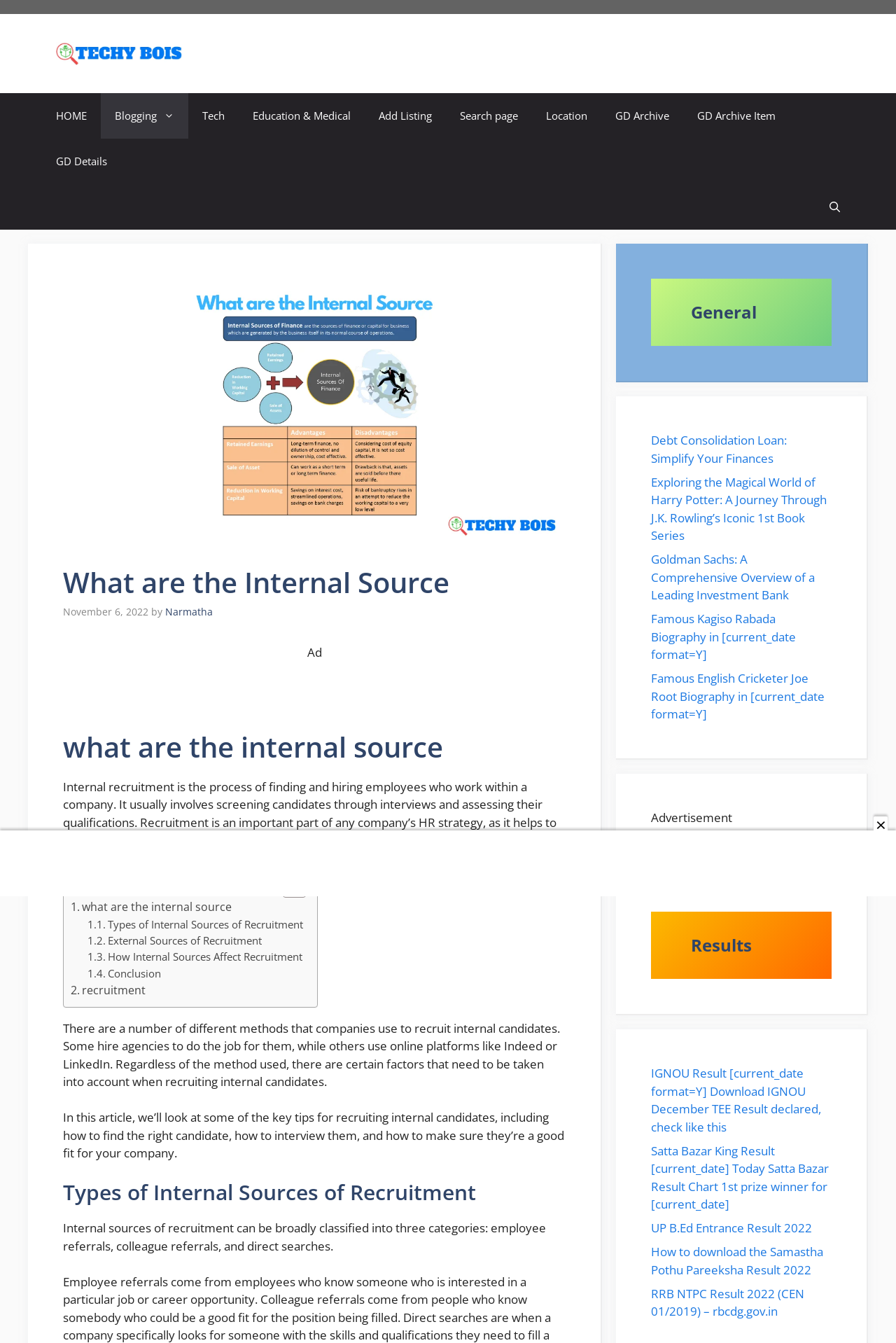Find the bounding box coordinates of the element to click in order to complete this instruction: "Check the copyright information". The bounding box coordinates must be four float numbers between 0 and 1, denoted as [left, top, right, bottom].

None